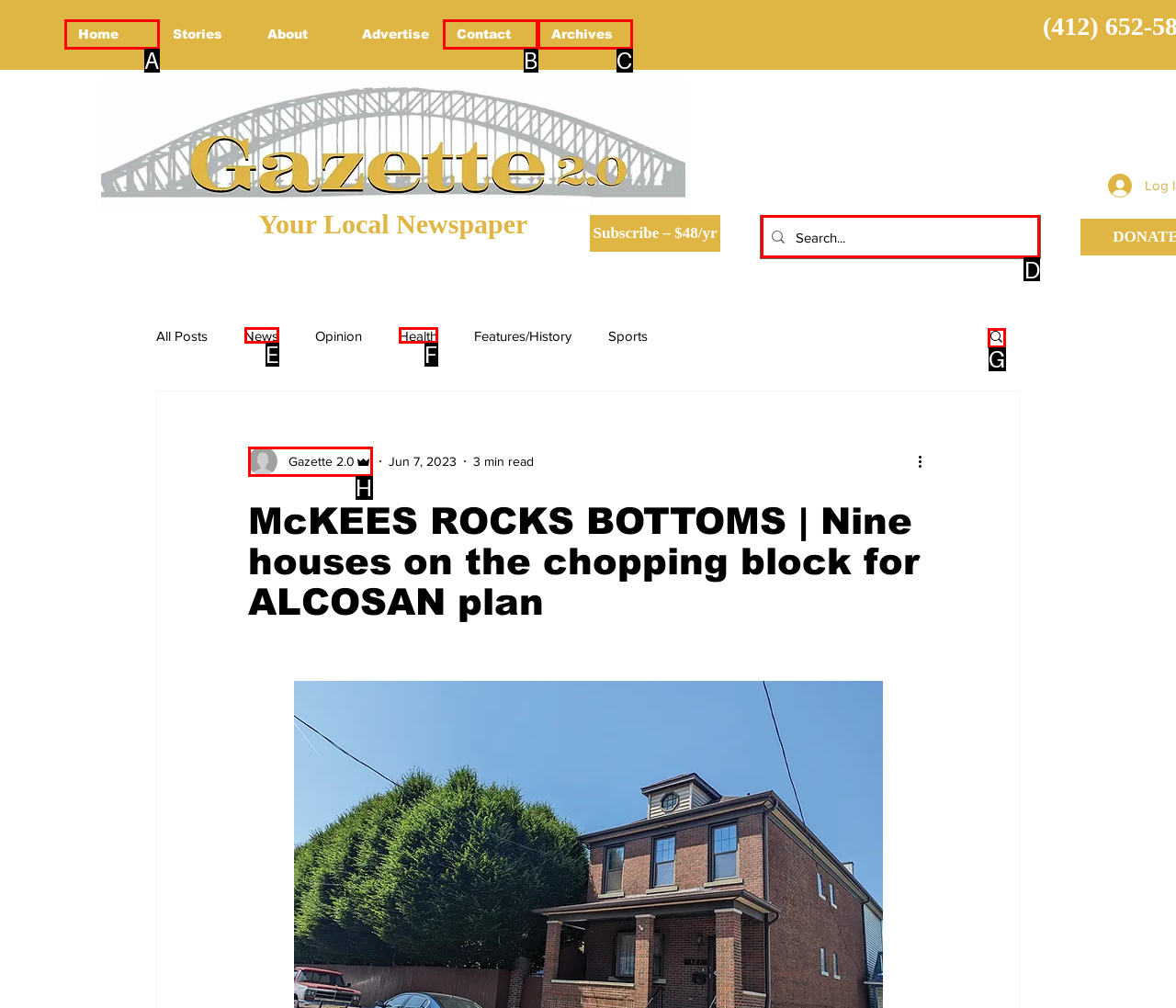Based on the choices marked in the screenshot, which letter represents the correct UI element to perform the task: Search for something?

D